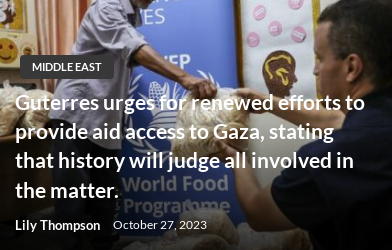What is the date of the headline?
Provide an in-depth answer to the question, covering all aspects.

The headline accompanying the image is dated October 27, 2023, which suggests that the event or statement being referred to occurred or was made on this specific date.